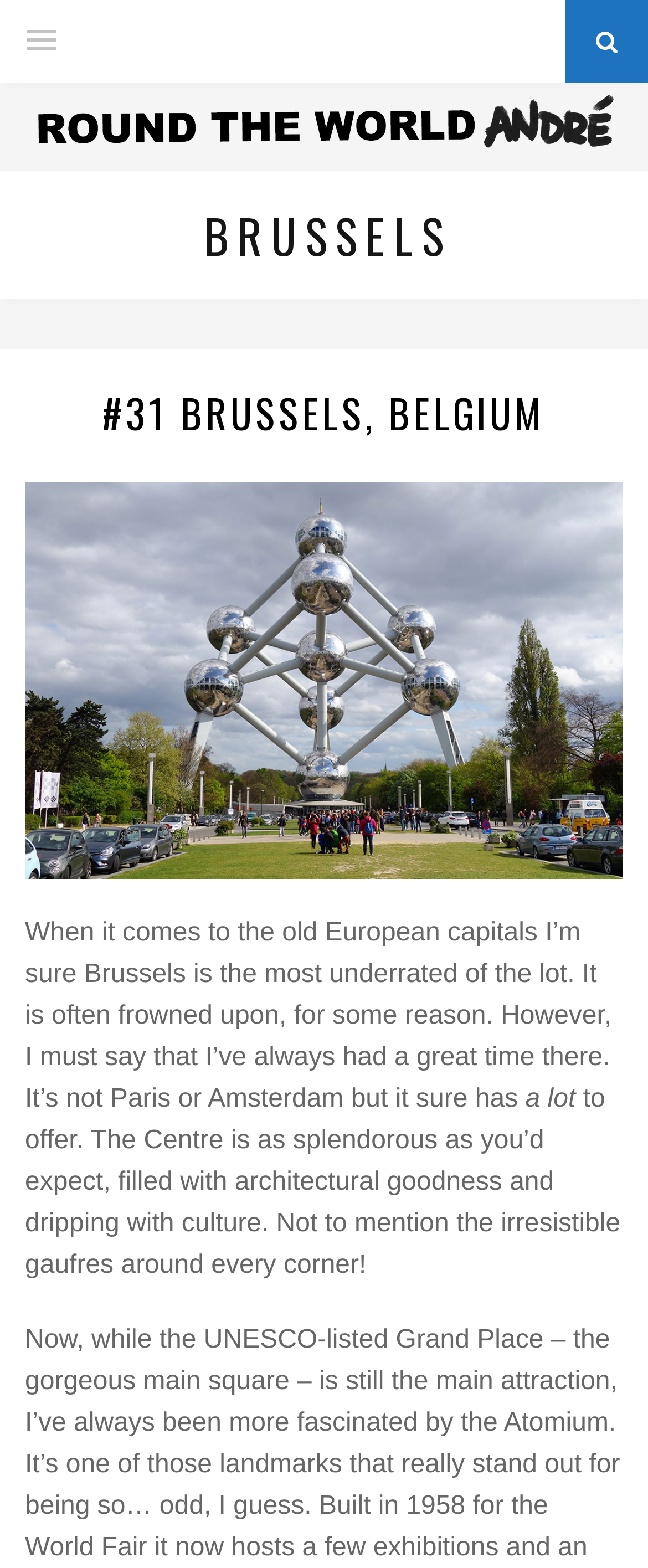Give a concise answer of one word or phrase to the question: 
How many links are present on the webpage?

4